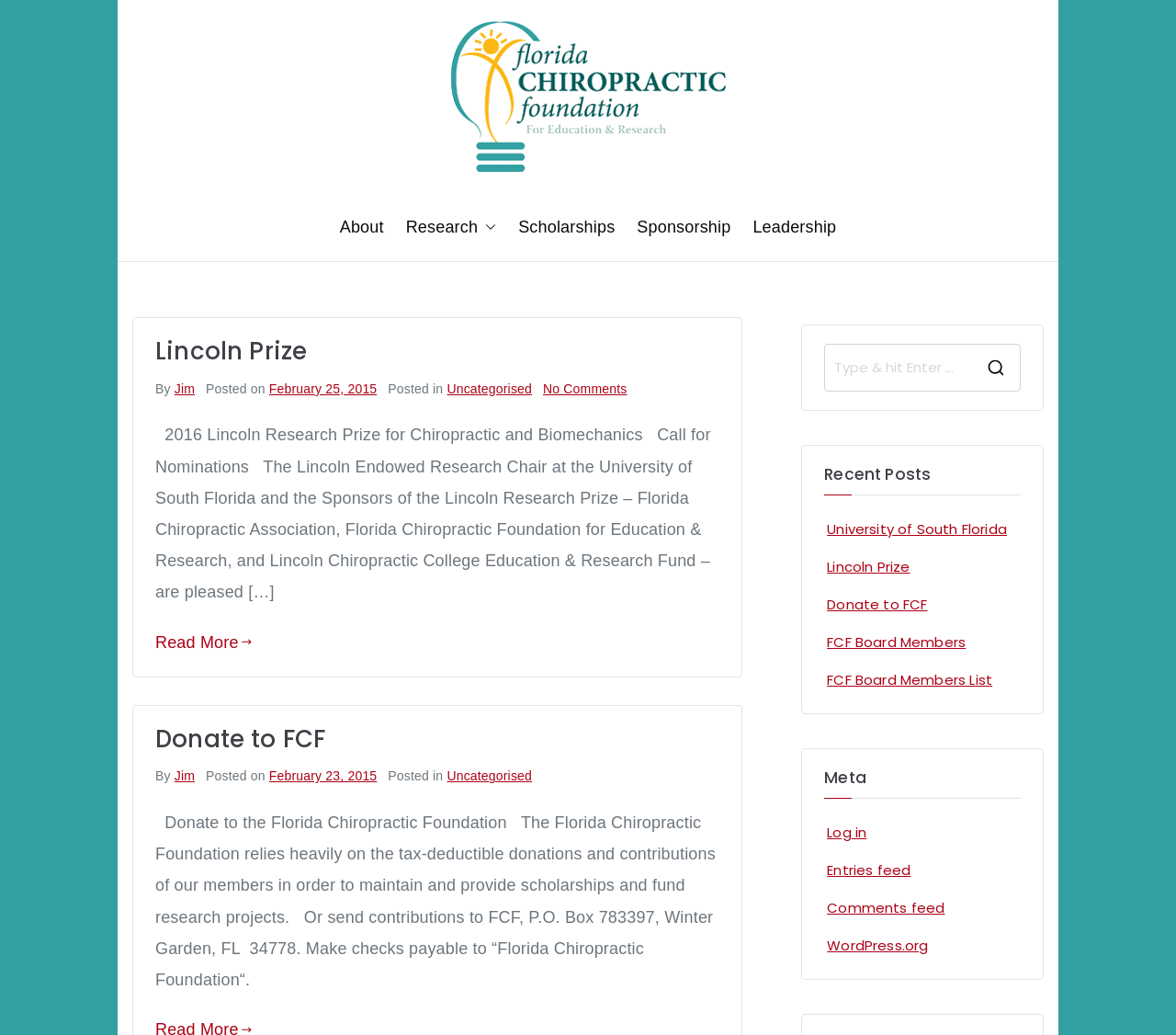What is the name of the research prize mentioned?
Answer with a single word or phrase by referring to the visual content.

Lincoln Prize